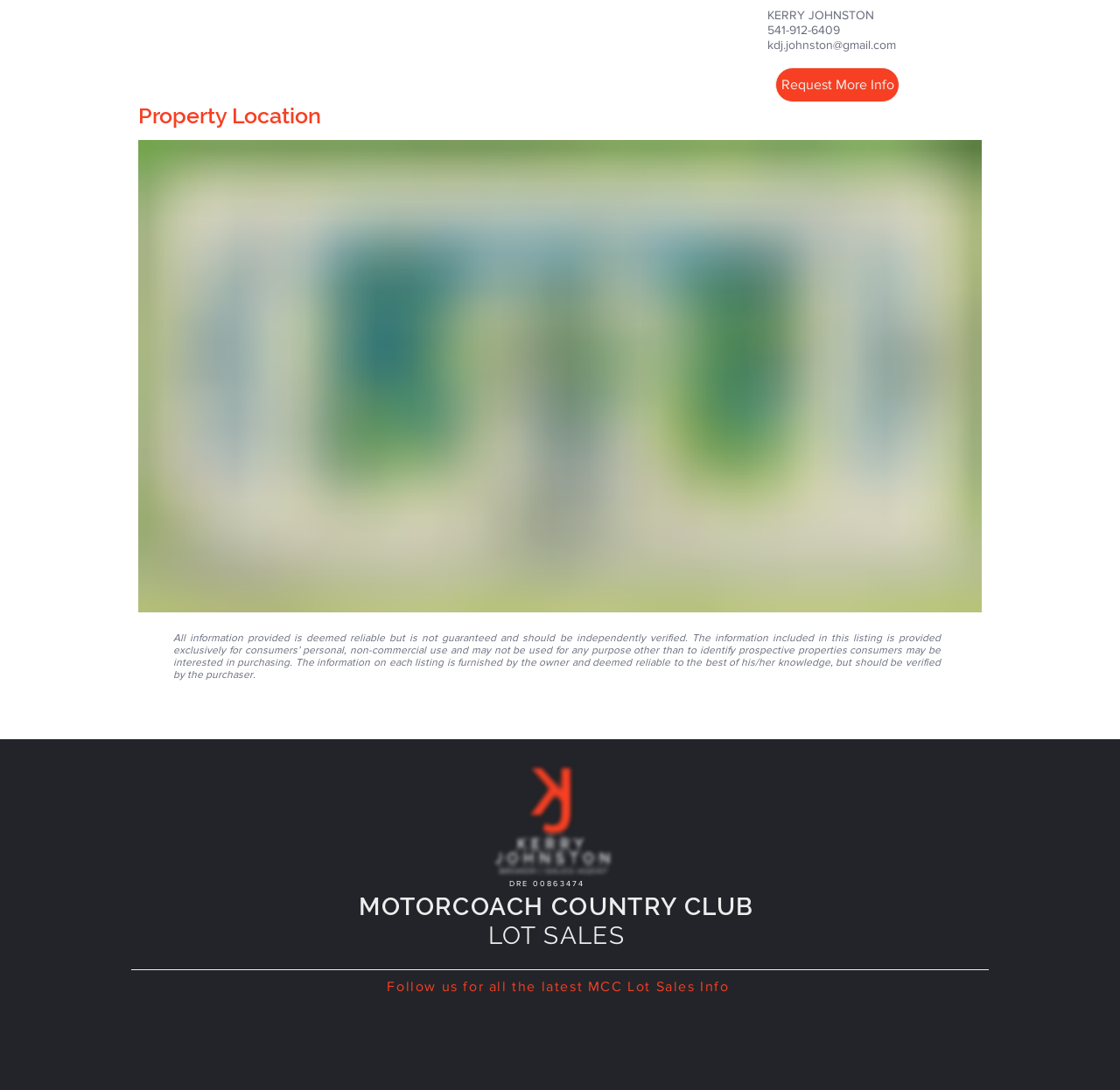Provide the bounding box coordinates of the HTML element this sentence describes: "aria-label="White Facebook Icon"". The bounding box coordinates consist of four float numbers between 0 and 1, i.e., [left, top, right, bottom].

[0.473, 0.961, 0.493, 0.982]